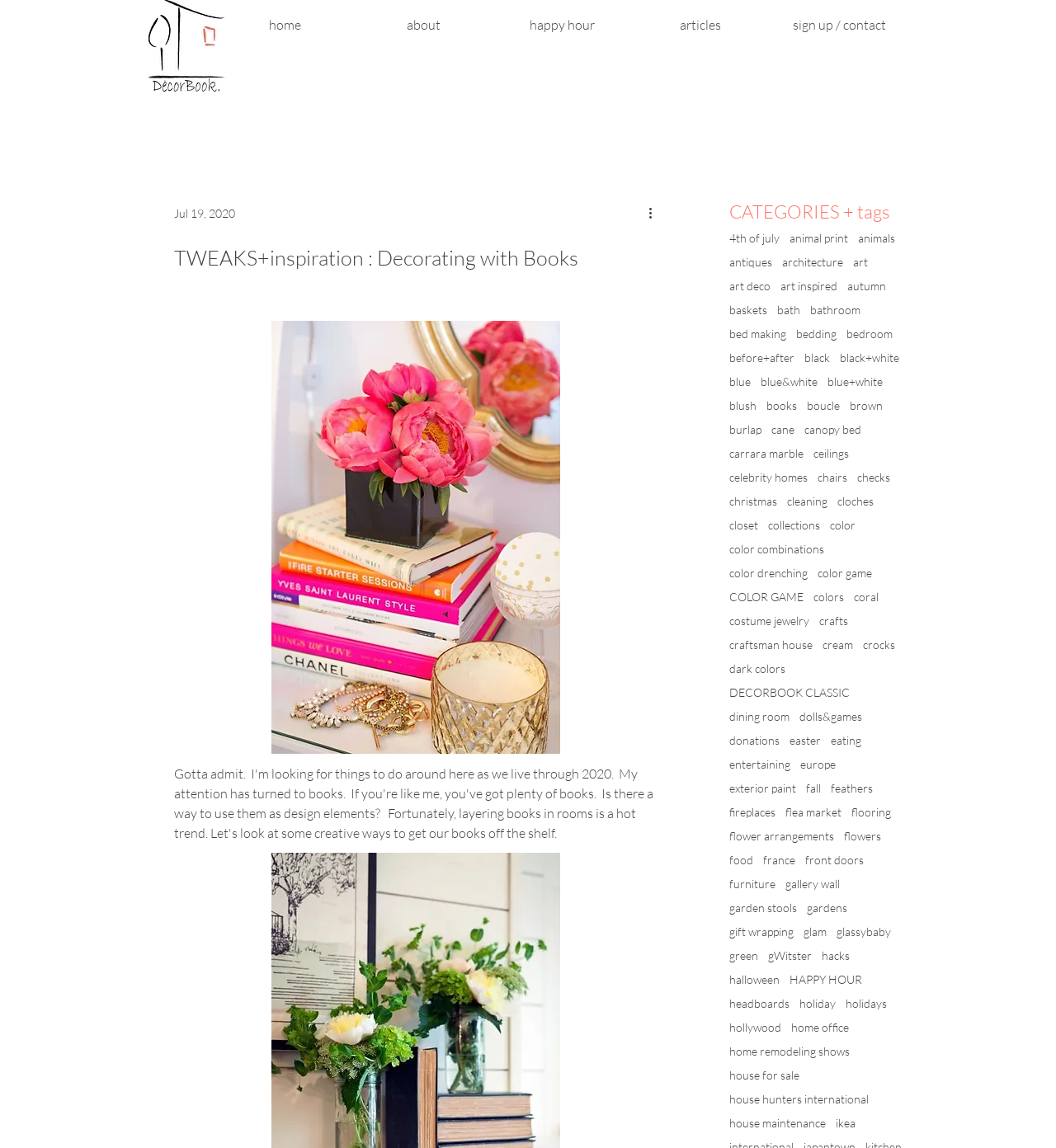Please find the bounding box coordinates of the element that needs to be clicked to perform the following instruction: "Explore the 'dining room' category". The bounding box coordinates should be four float numbers between 0 and 1, represented as [left, top, right, bottom].

[0.691, 0.618, 0.748, 0.63]